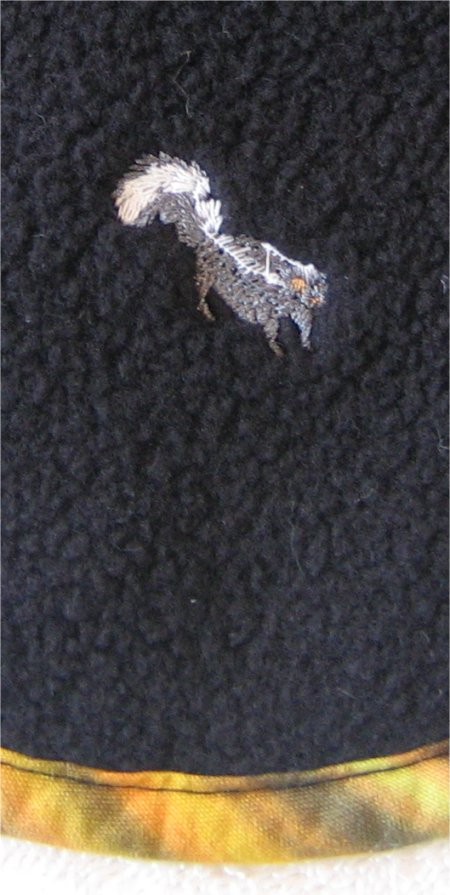What is the purpose of the multi-colored trim on the fleece?
Answer the question with a detailed explanation, including all necessary information.

The caption states that the multi-colored trim 'adds a touch of warmth and visual interest to the overall piece', implying that its purpose is to enhance the aesthetic appeal of the fleece.